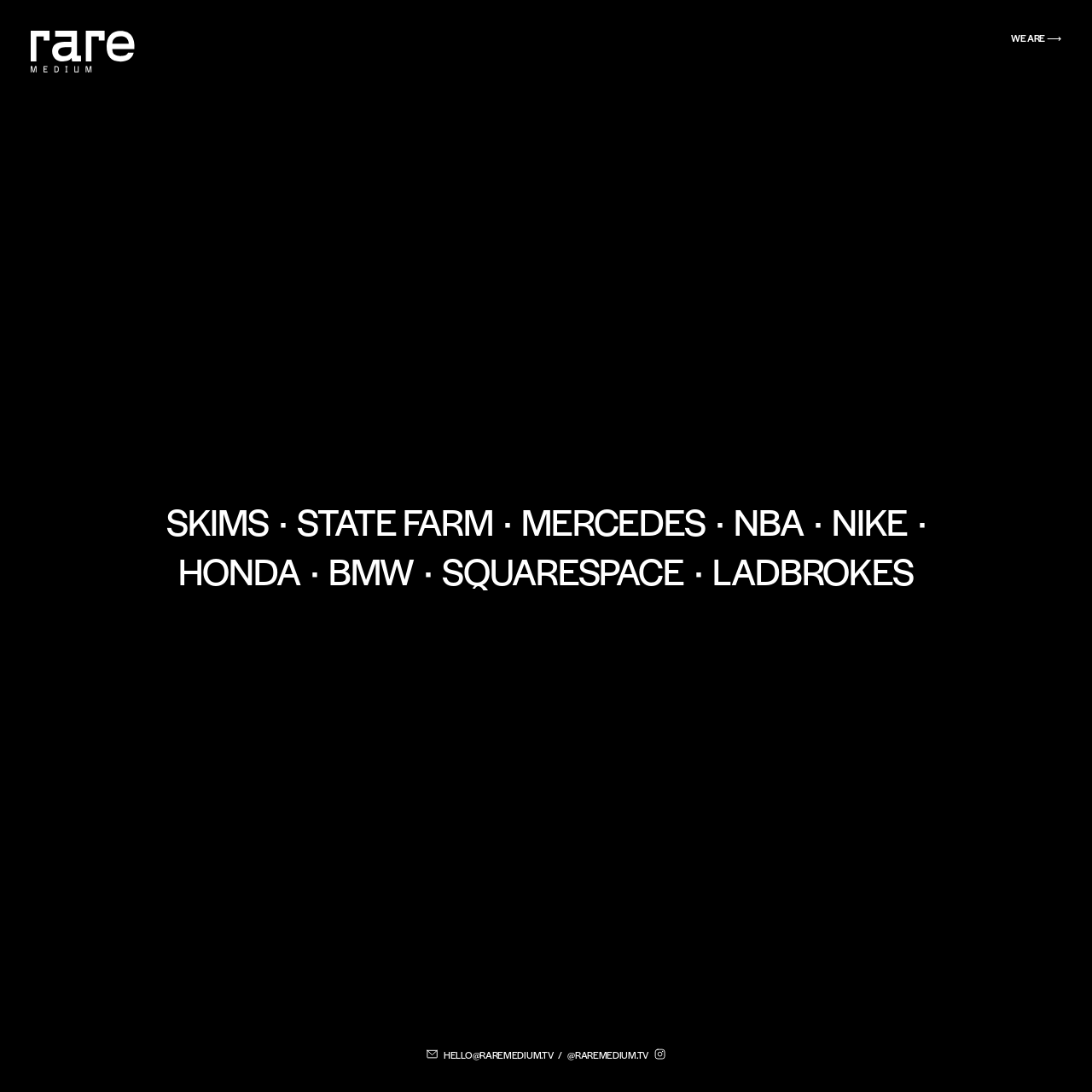What is the text on the top-right button?
Please provide a single word or phrase as your answer based on the screenshot.

WE ARE